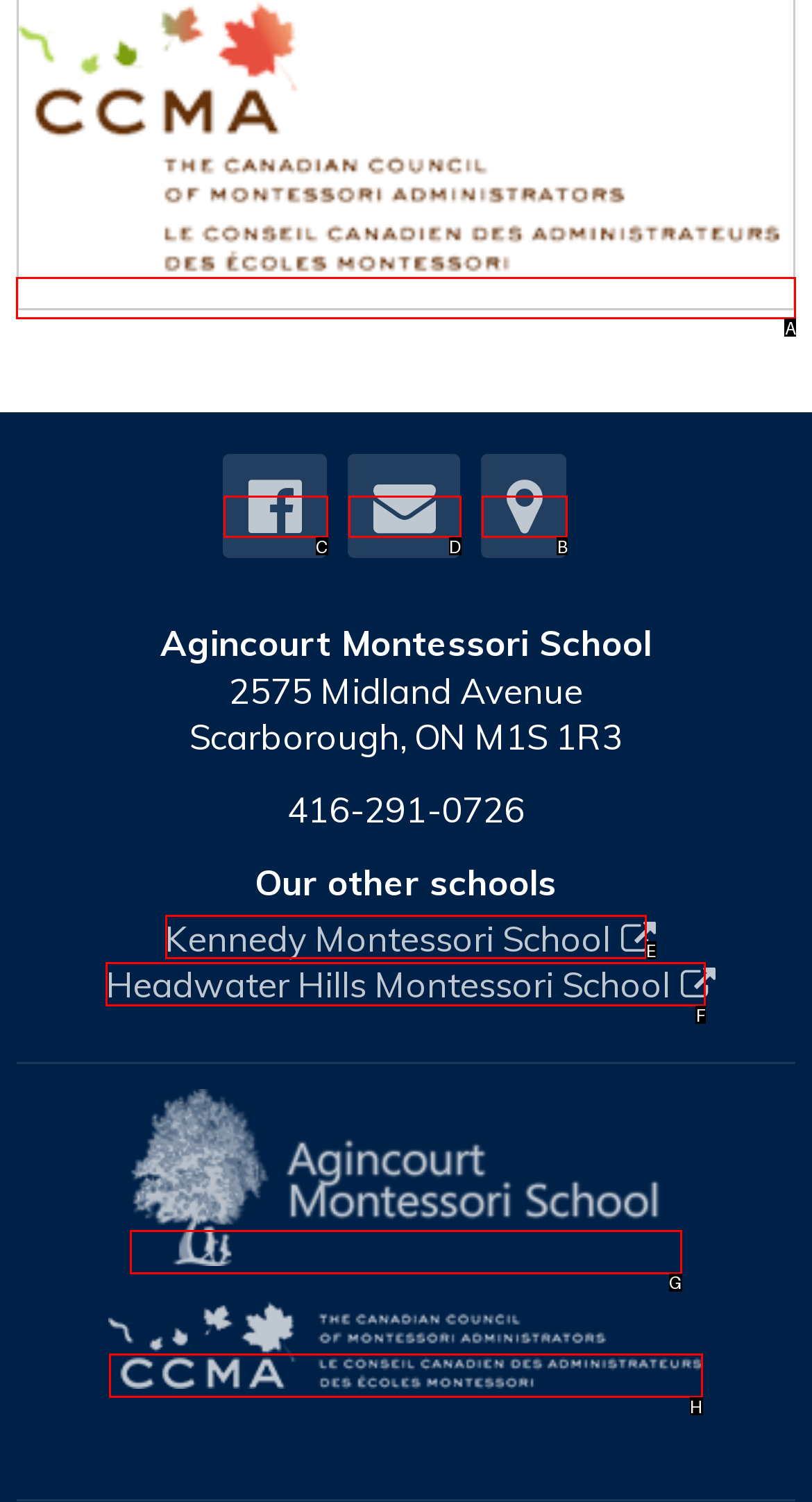From the given options, choose the one to complete the task: Click the Menu Button
Indicate the letter of the correct option.

None